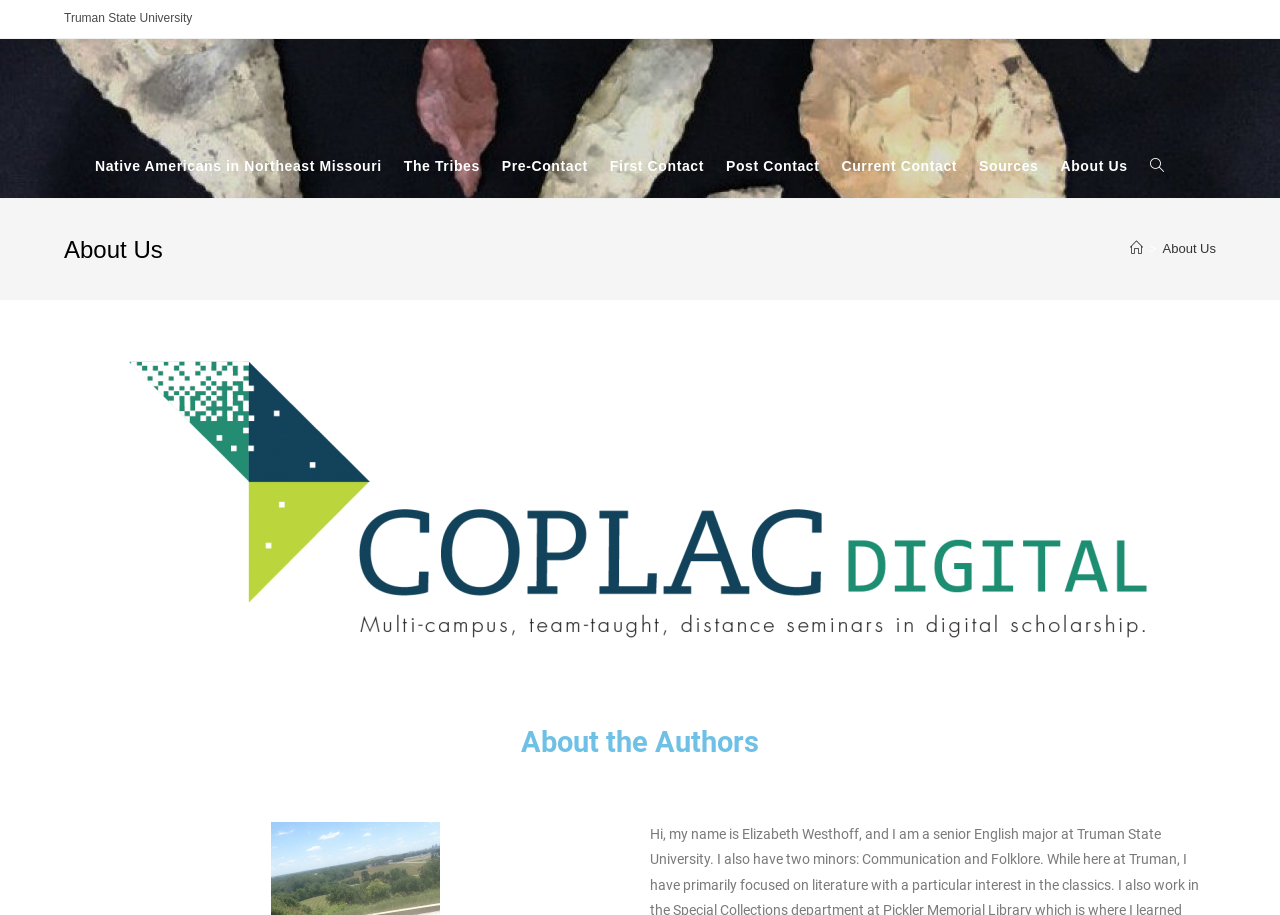Please identify the bounding box coordinates of the clickable area that will fulfill the following instruction: "click on Truman State University". The coordinates should be in the format of four float numbers between 0 and 1, i.e., [left, top, right, bottom].

[0.05, 0.012, 0.15, 0.027]